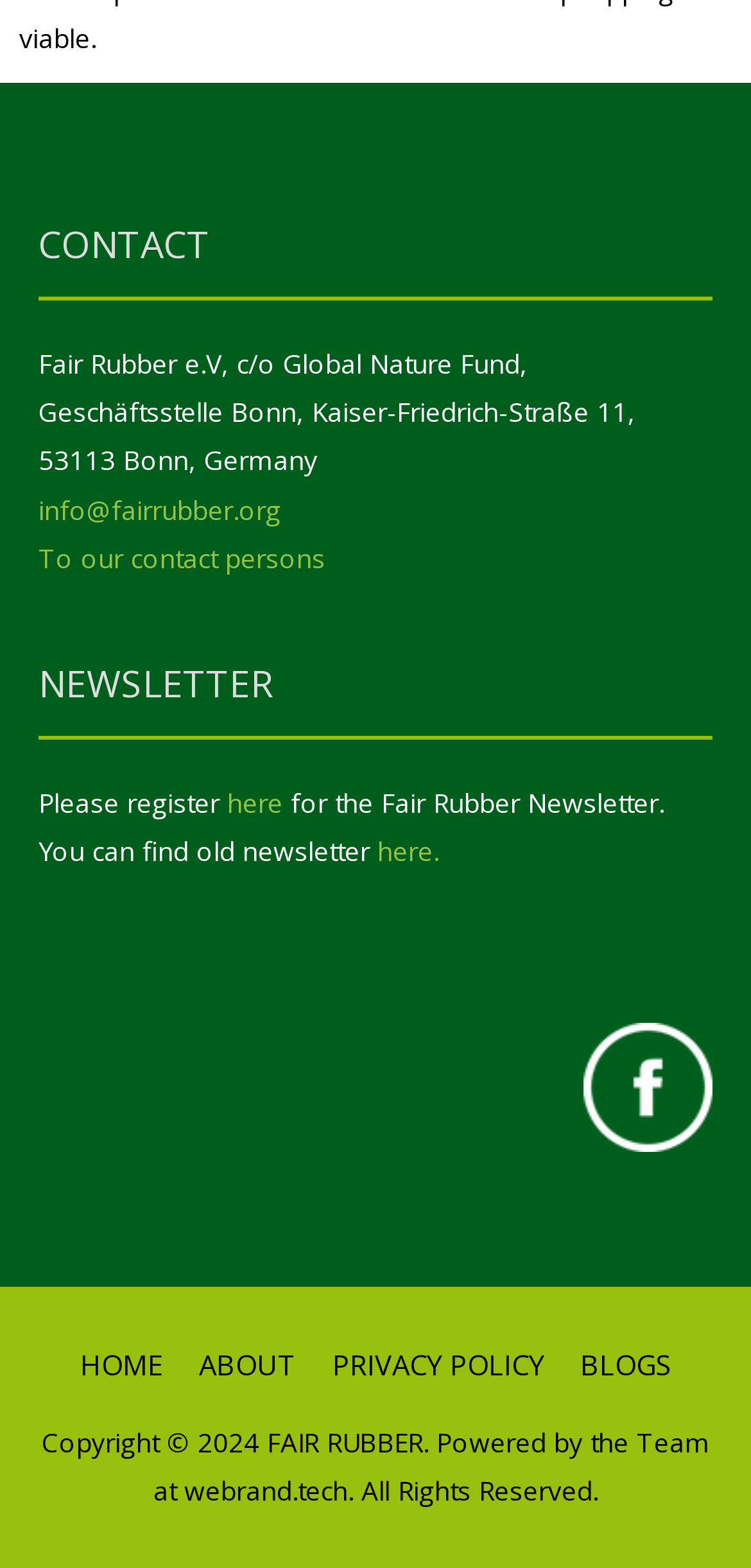Given the element description: "To our contact persons", predict the bounding box coordinates of the UI element it refers to, using four float numbers between 0 and 1, i.e., [left, top, right, bottom].

[0.051, 0.344, 0.433, 0.368]